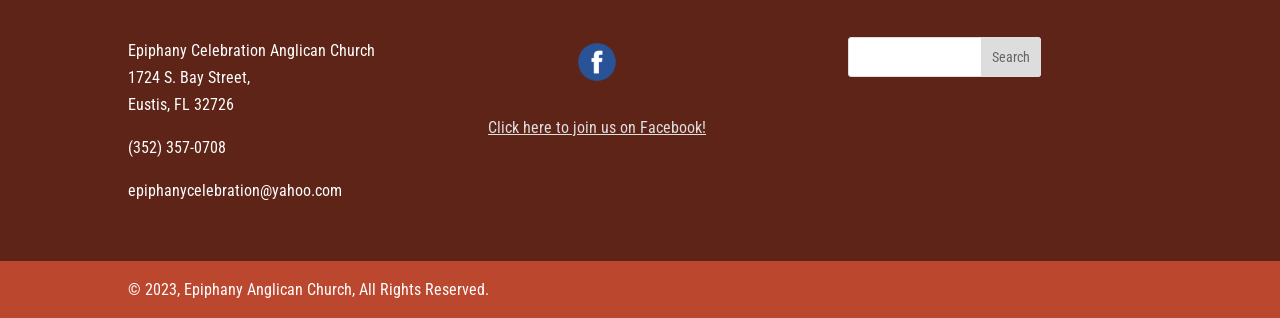From the given element description: "value="Search"", find the bounding box for the UI element. Provide the coordinates as four float numbers between 0 and 1, in the order [left, top, right, bottom].

[0.767, 0.115, 0.813, 0.241]